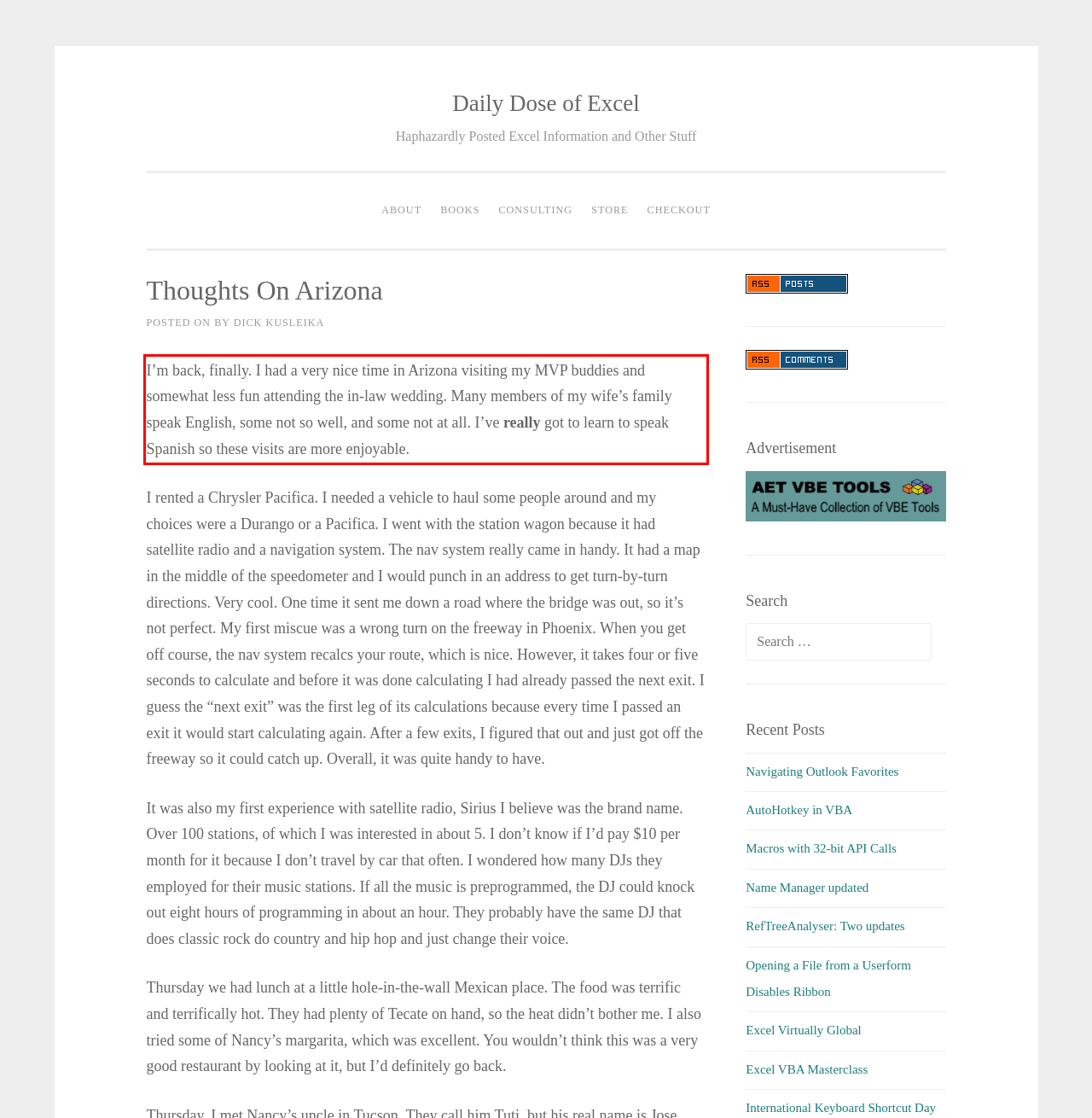Please identify the text within the red rectangular bounding box in the provided webpage screenshot.

I’m back, finally. I had a very nice time in Arizona visiting my MVP buddies and somewhat less fun attending the in-law wedding. Many members of my wife’s family speak English, some not so well, and some not at all. I’ve really got to learn to speak Spanish so these visits are more enjoyable.